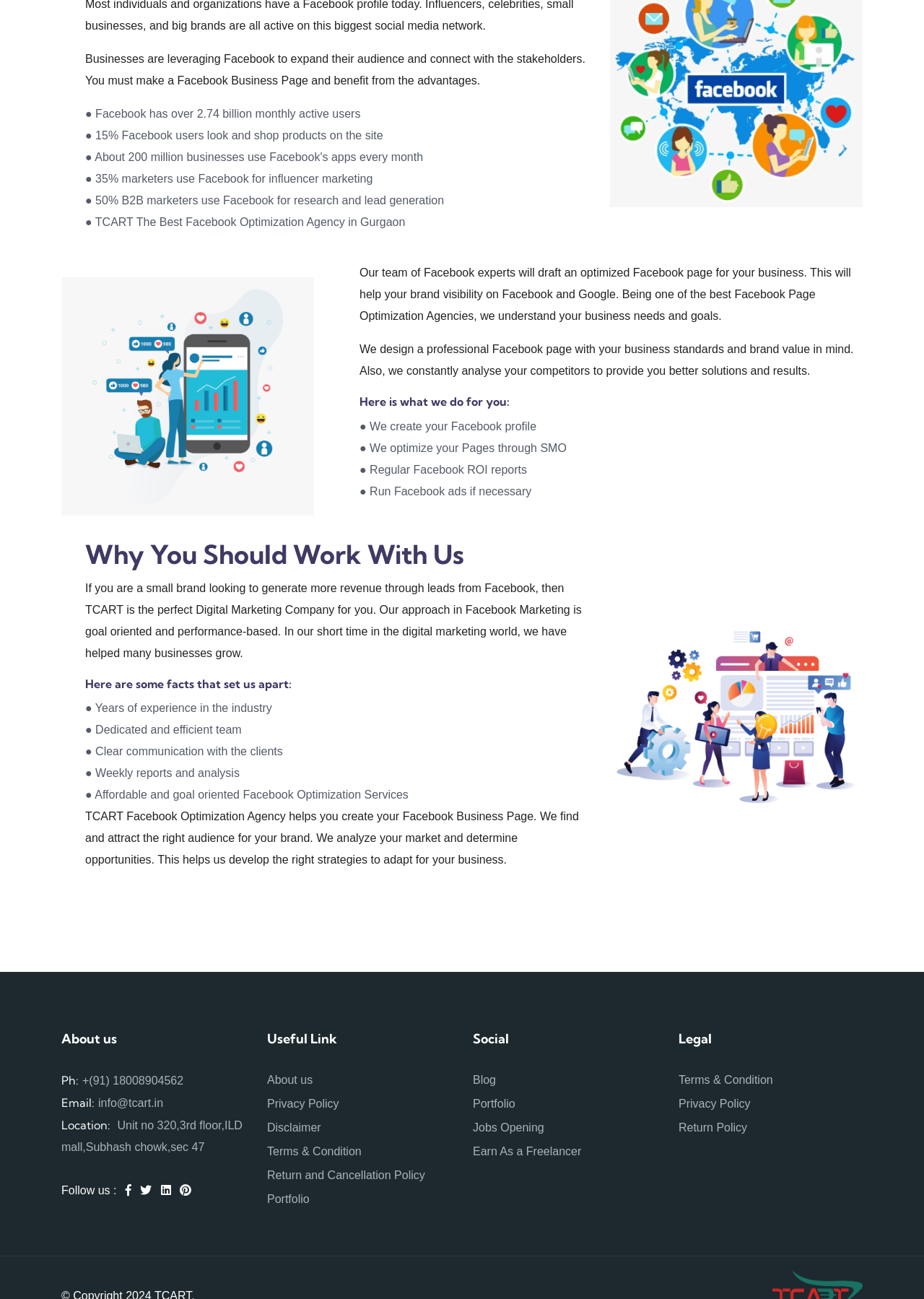Using the provided element description "Earn As a Freelancer", determine the bounding box coordinates of the UI element.

[0.512, 0.882, 0.629, 0.891]